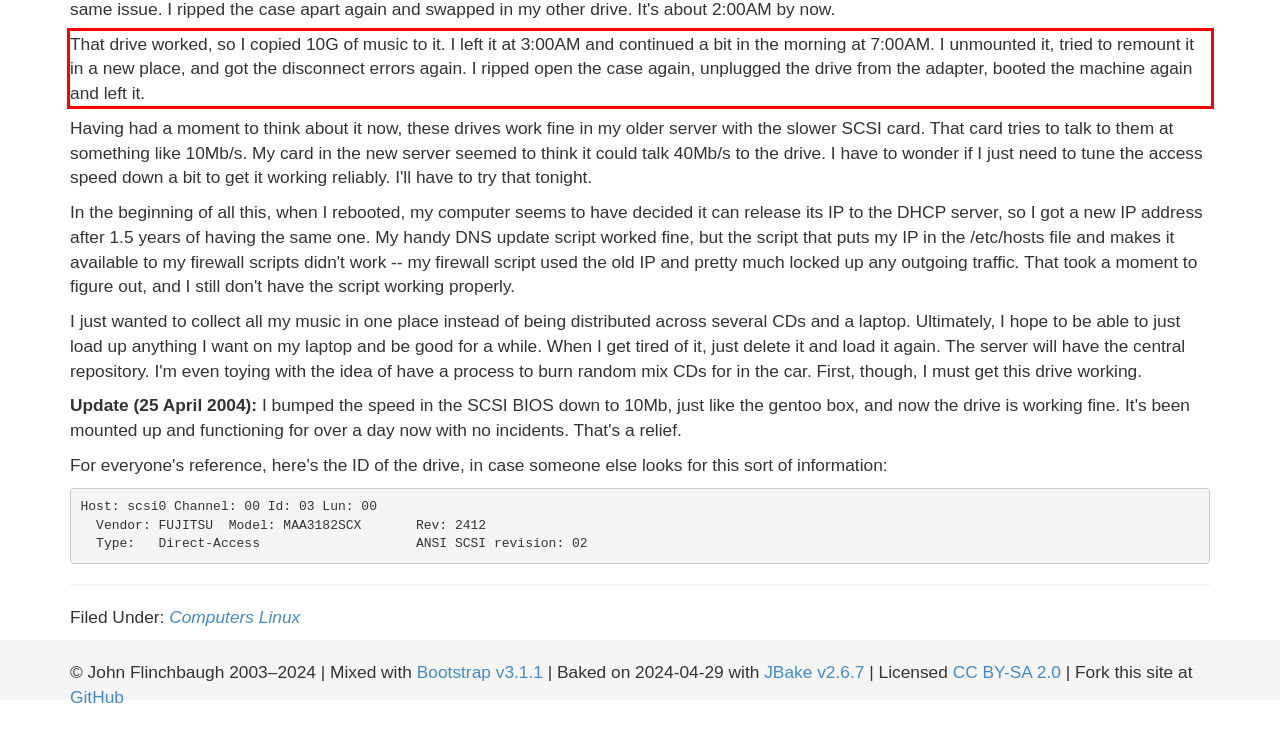You have a screenshot of a webpage with a red bounding box. Use OCR to generate the text contained within this red rectangle.

That drive worked, so I copied 10G of music to it. I left it at 3:00AM and continued a bit in the morning at 7:00AM. I unmounted it, tried to remount it in a new place, and got the disconnect errors again. I ripped open the case again, unplugged the drive from the adapter, booted the machine again and left it.